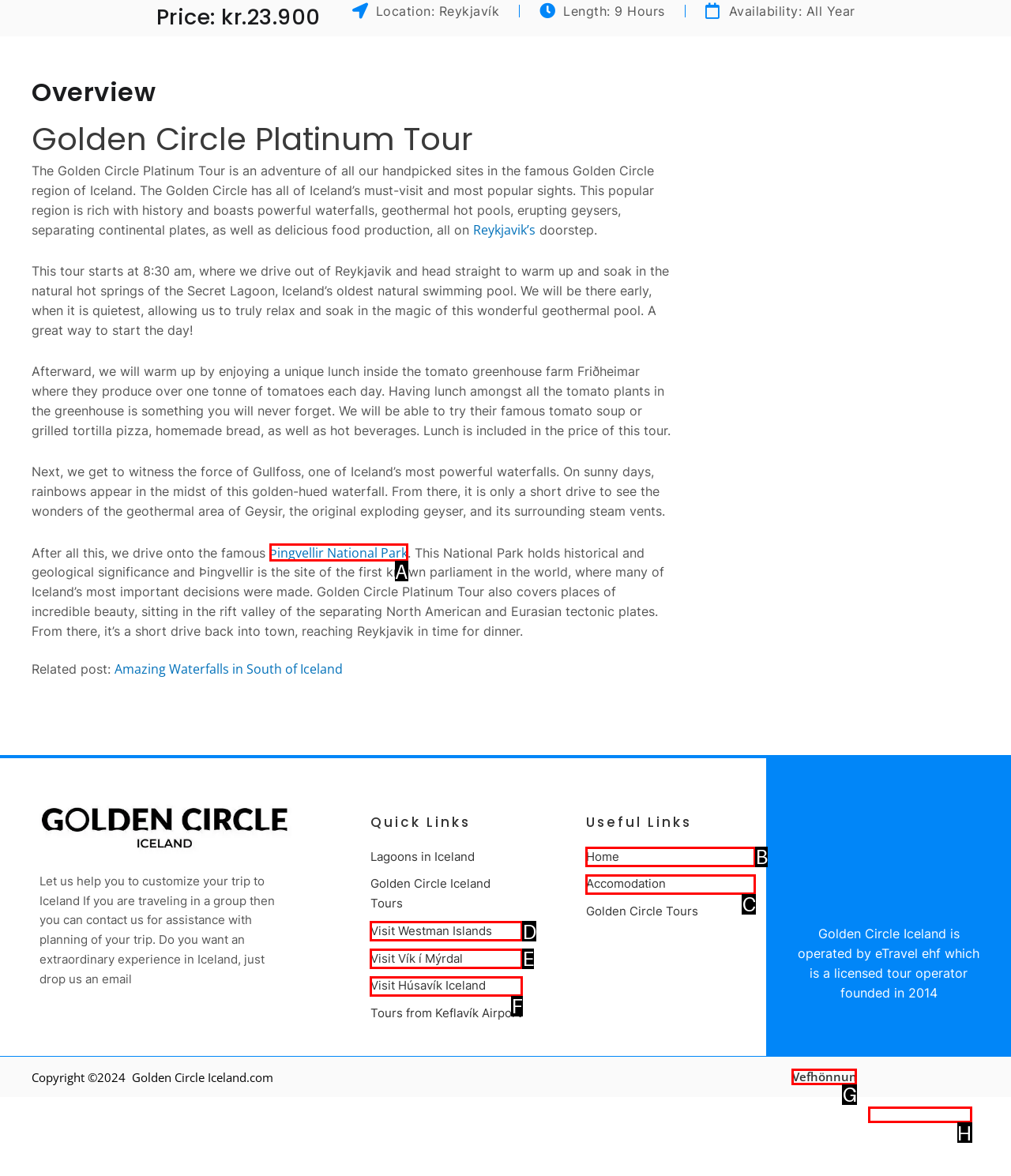Identify the bounding box that corresponds to: Vefhönnun
Respond with the letter of the correct option from the provided choices.

G